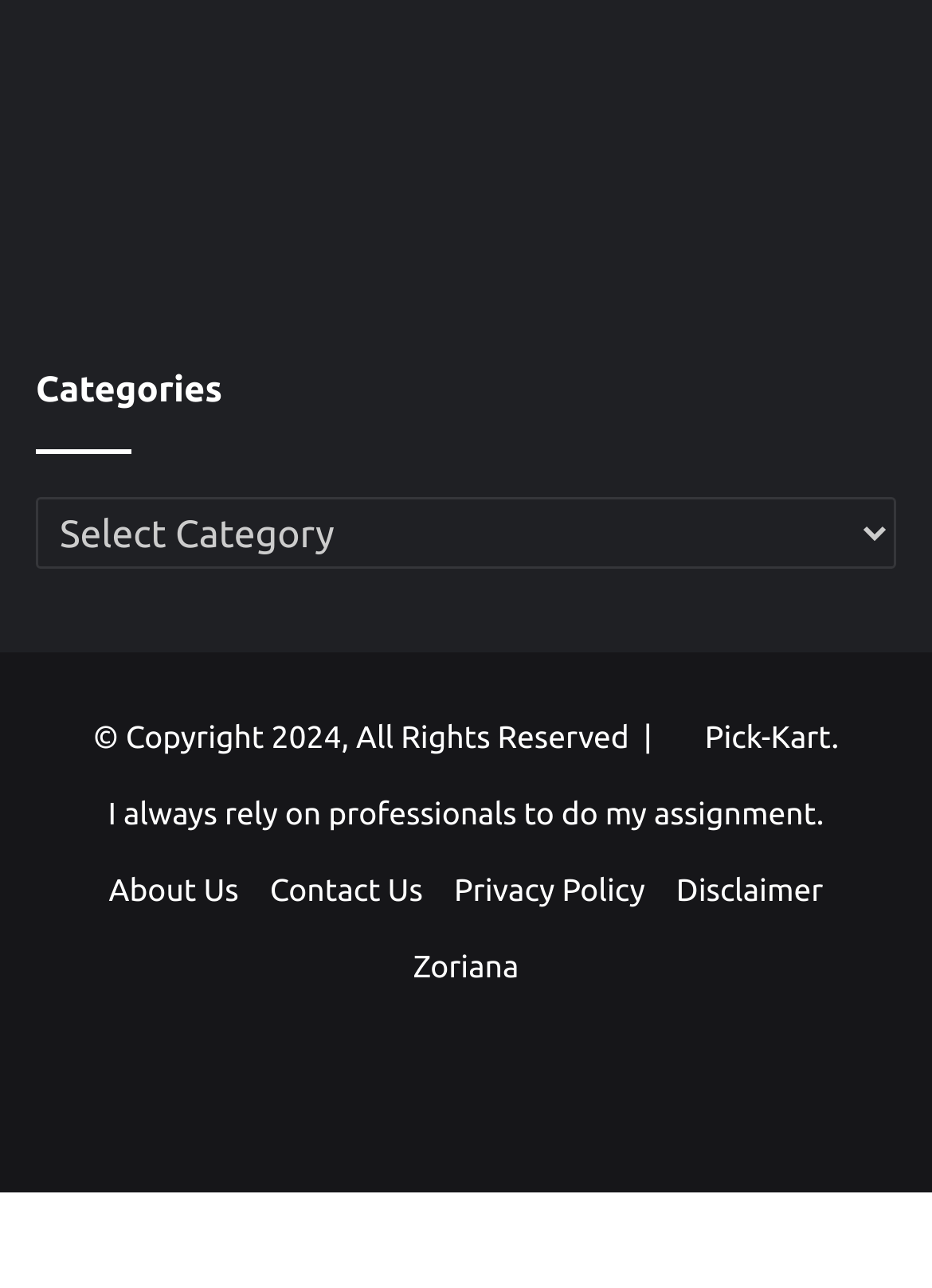Using the provided element description: "Contact Us", determine the bounding box coordinates of the corresponding UI element in the screenshot.

[0.29, 0.68, 0.454, 0.706]